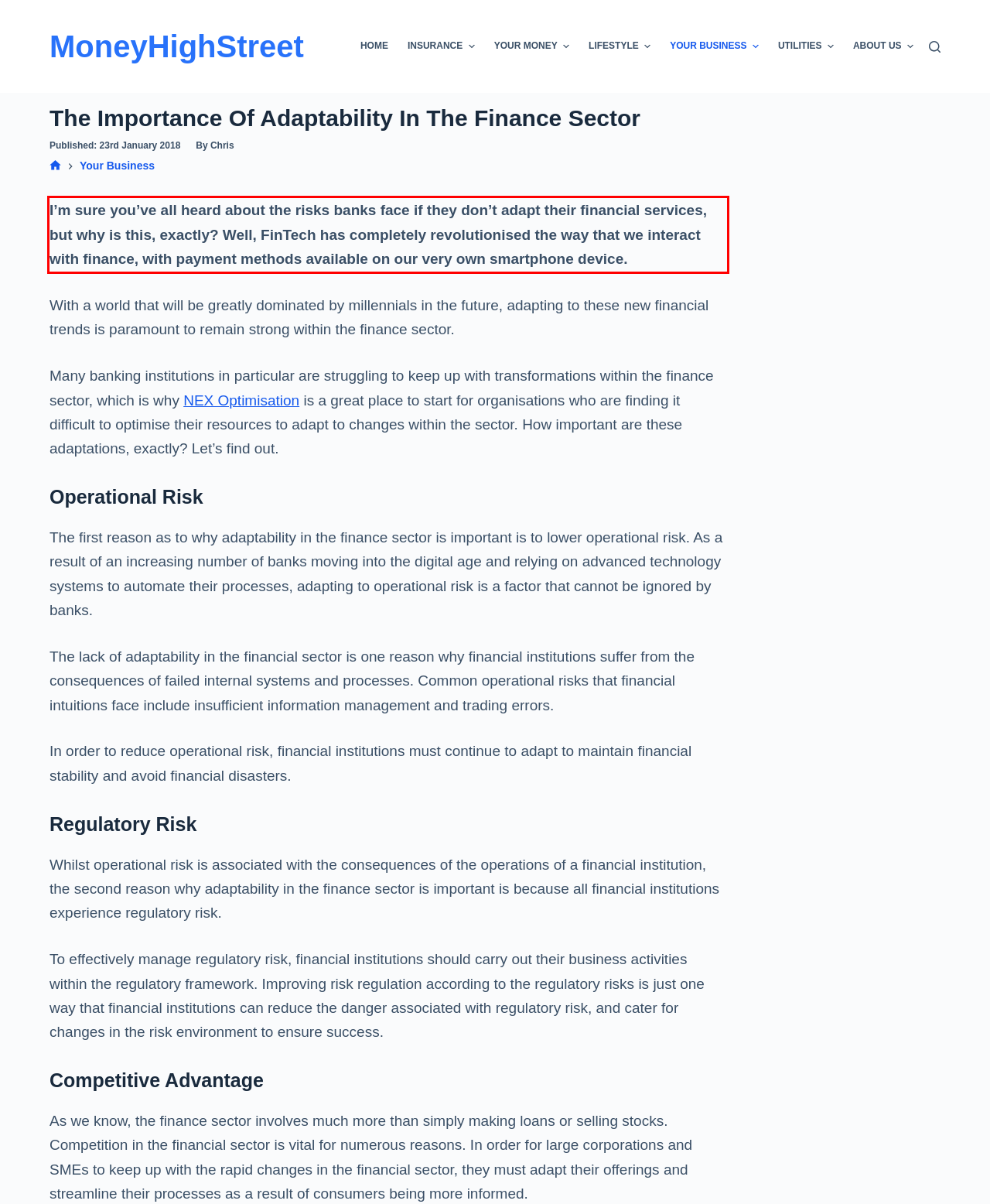Identify the red bounding box in the webpage screenshot and perform OCR to generate the text content enclosed.

I’m sure you’ve all heard about the risks banks face if they don’t adapt their financial services, but why is this, exactly? Well, FinTech has completely revolutionised the way that we interact with finance, with payment methods available on our very own smartphone device.